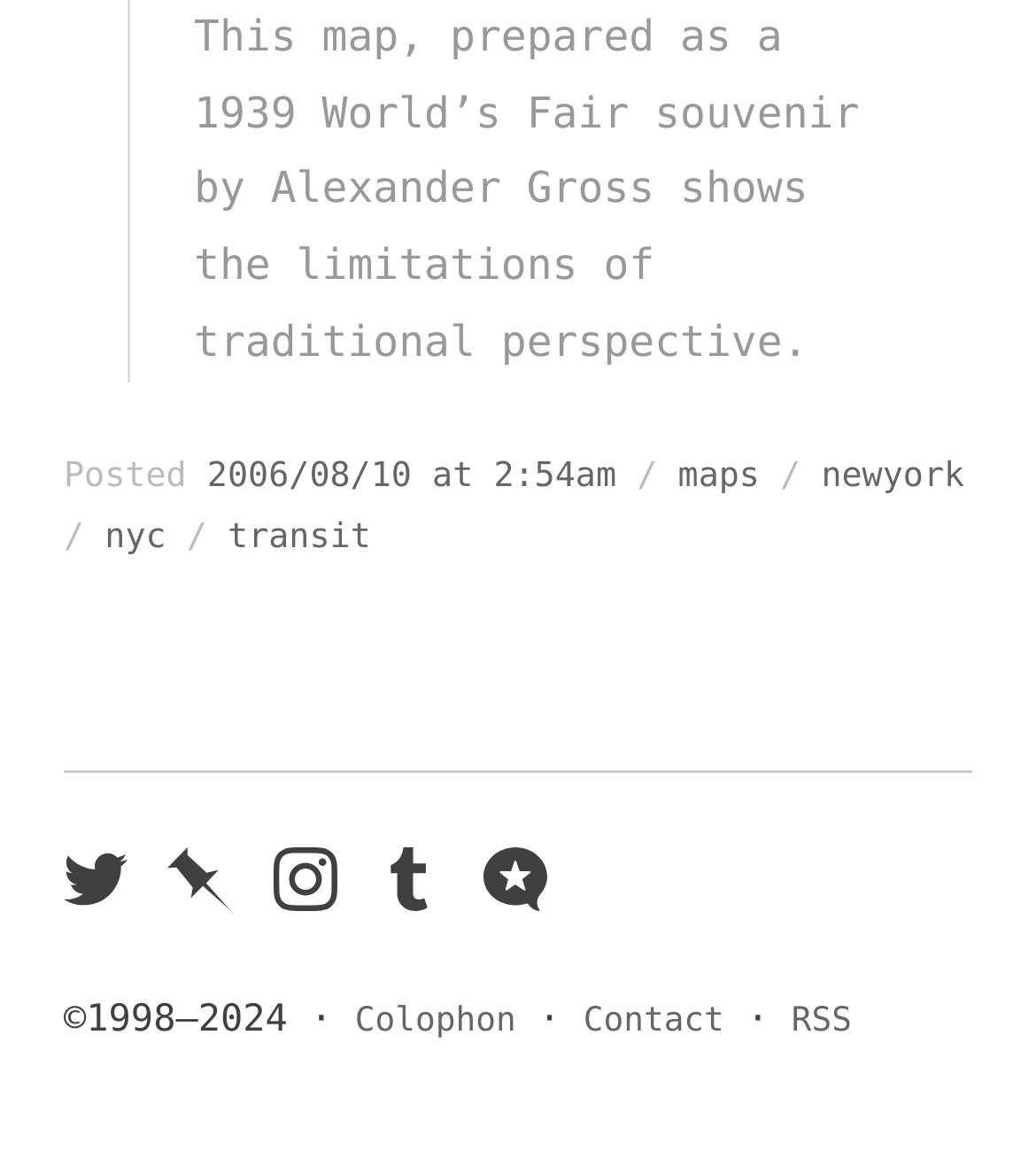Identify the bounding box coordinates of the region I need to click to complete this instruction: "Go to Colophon page".

[0.343, 0.851, 0.498, 0.885]